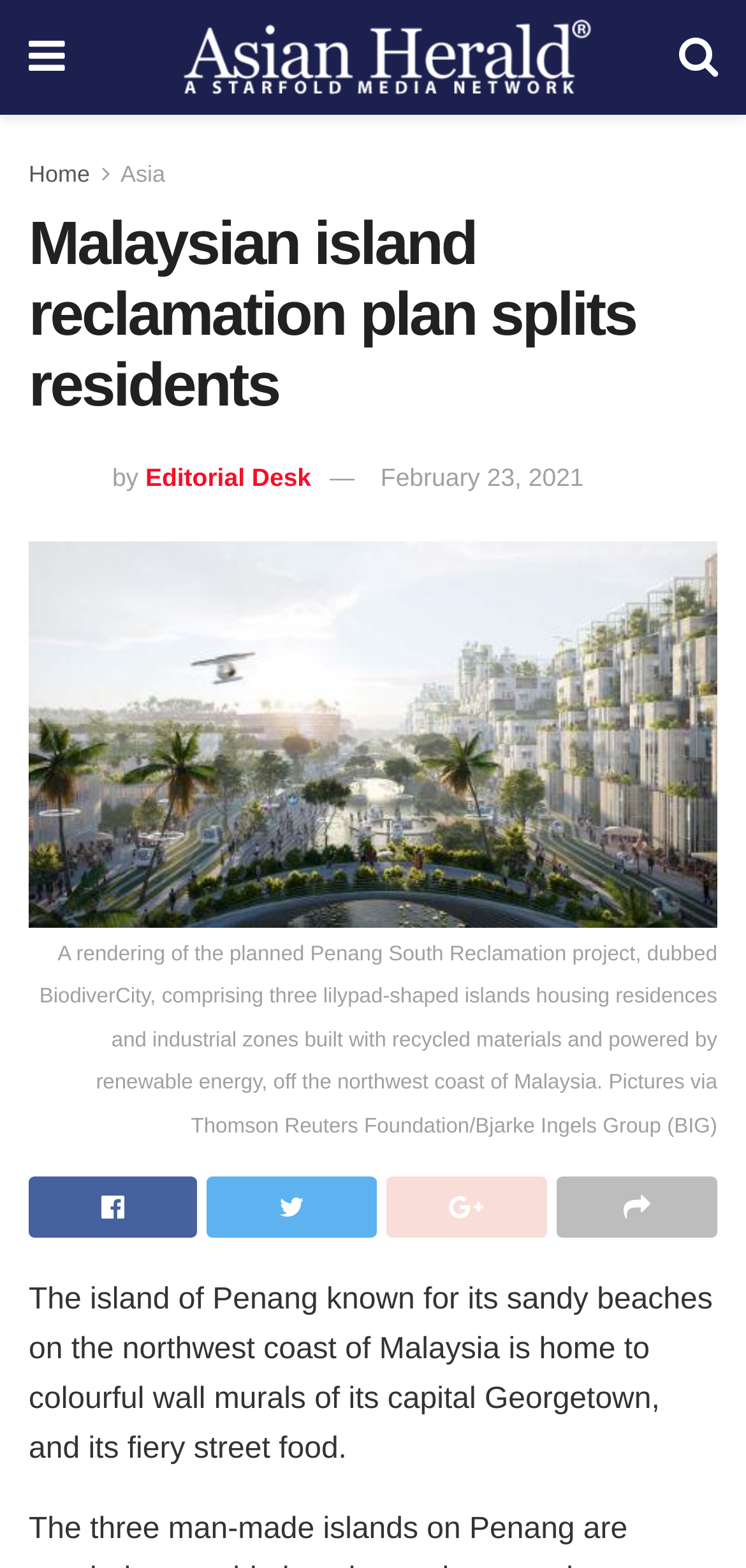Please find the bounding box coordinates of the element's region to be clicked to carry out this instruction: "Check the date of the article".

[0.51, 0.295, 0.782, 0.313]